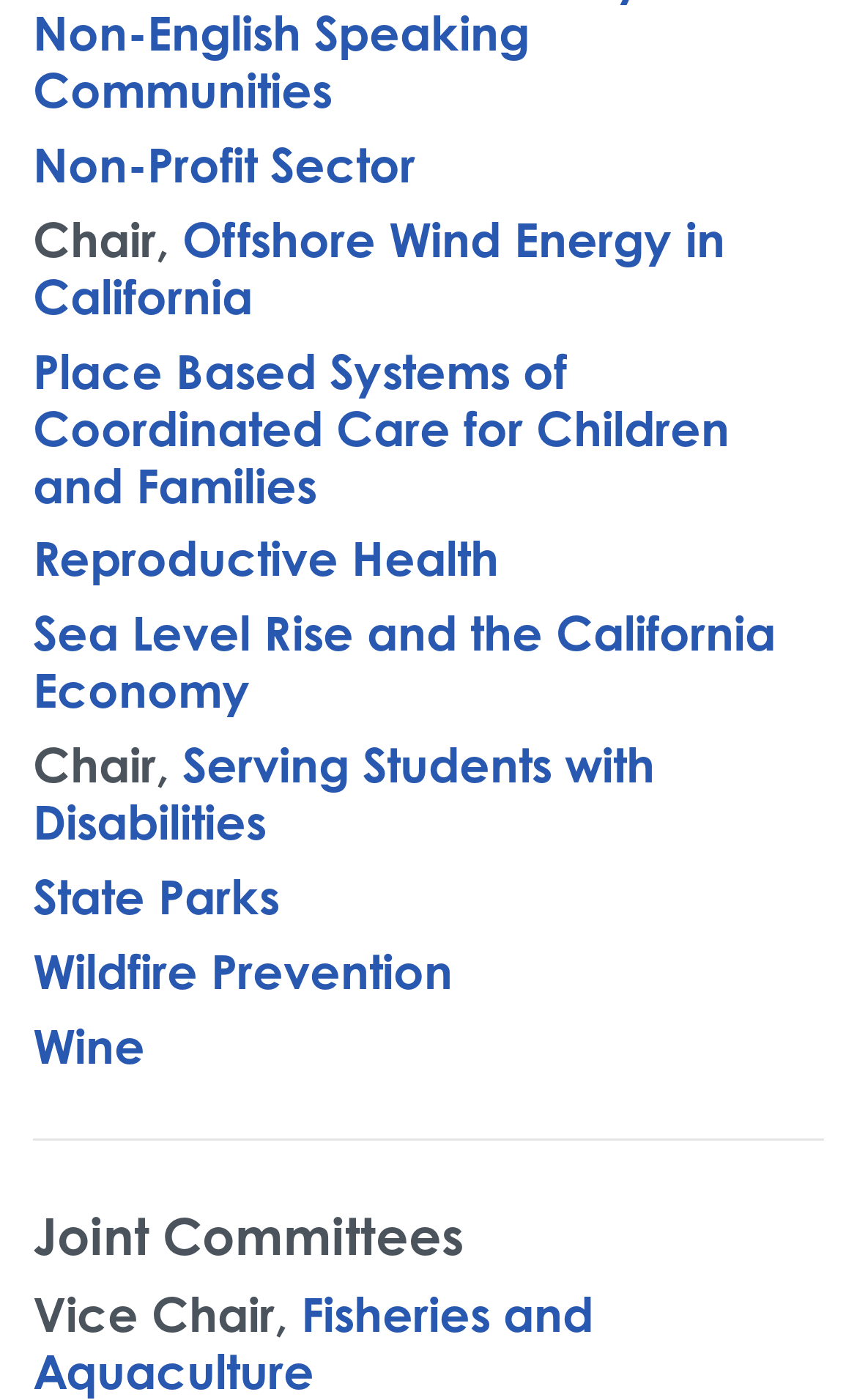Please determine the bounding box coordinates of the clickable area required to carry out the following instruction: "Click on Non-Profit Sector". The coordinates must be four float numbers between 0 and 1, represented as [left, top, right, bottom].

[0.038, 0.096, 0.485, 0.138]